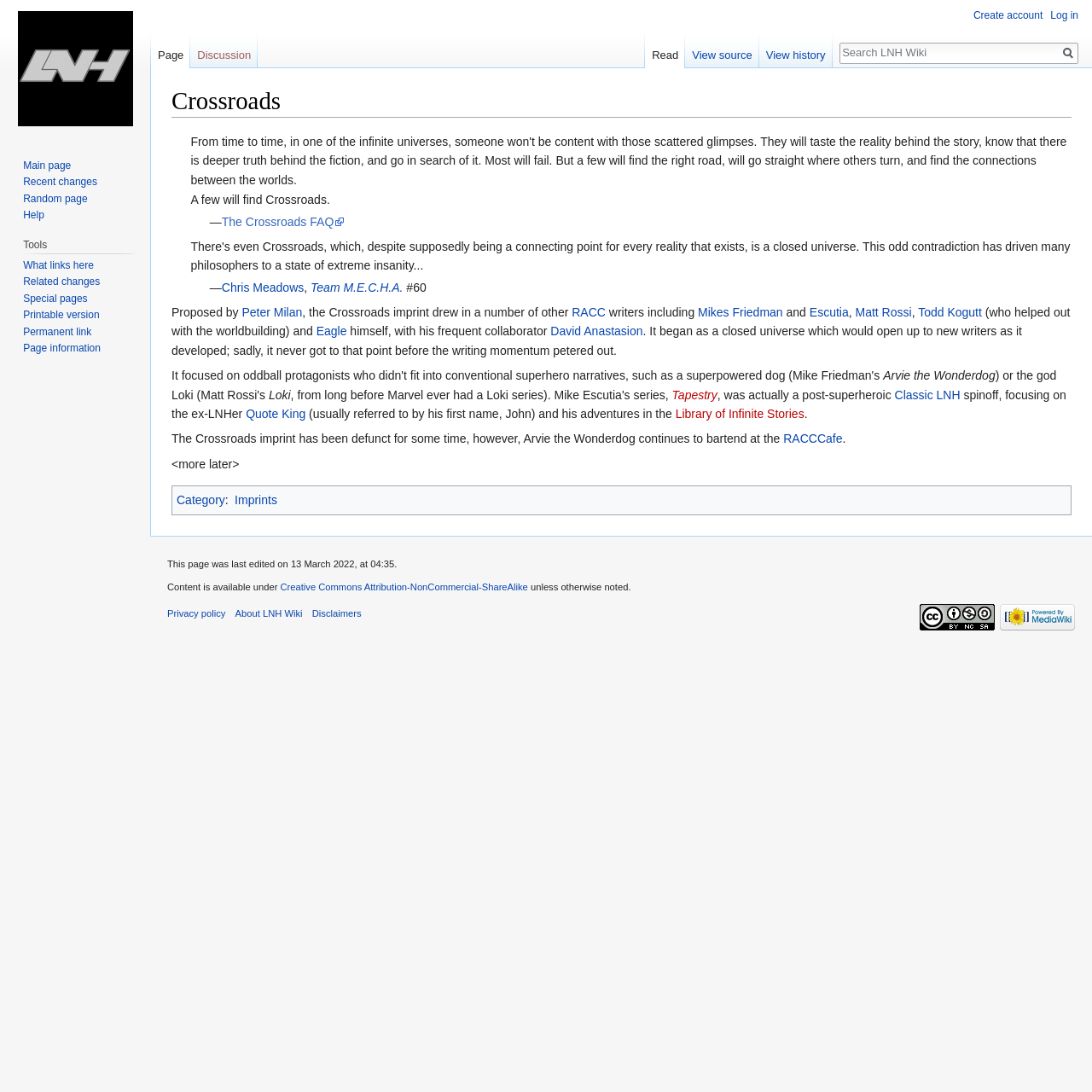Bounding box coordinates are specified in the format (top-left x, top-left y, bottom-right x, bottom-right y). All values are floating point numbers bounded between 0 and 1. Please provide the bounding box coordinate of the region this sentence describes: RACCCafe

[0.717, 0.396, 0.771, 0.408]